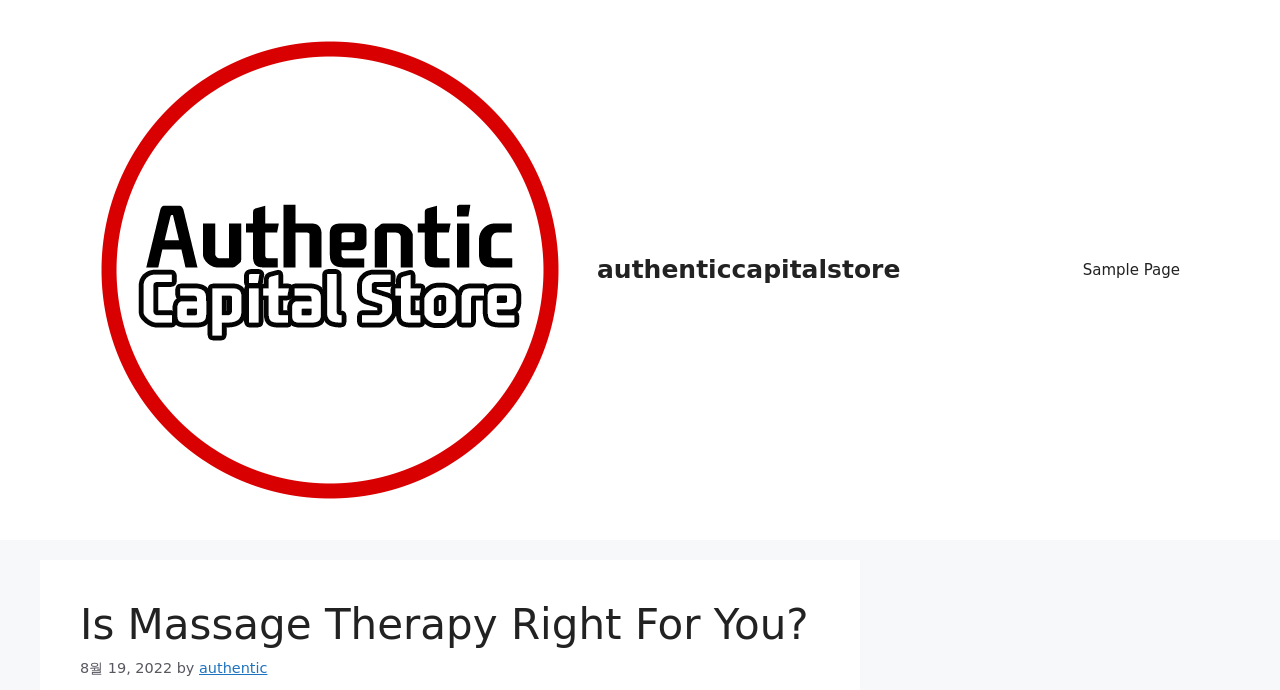Analyze the image and deliver a detailed answer to the question: What is the type of content on this webpage?

I analyzed the structure and content of the webpage, which includes a heading, article metadata, and a body of text. This suggests that the webpage is displaying an article, rather than a product or other type of content.